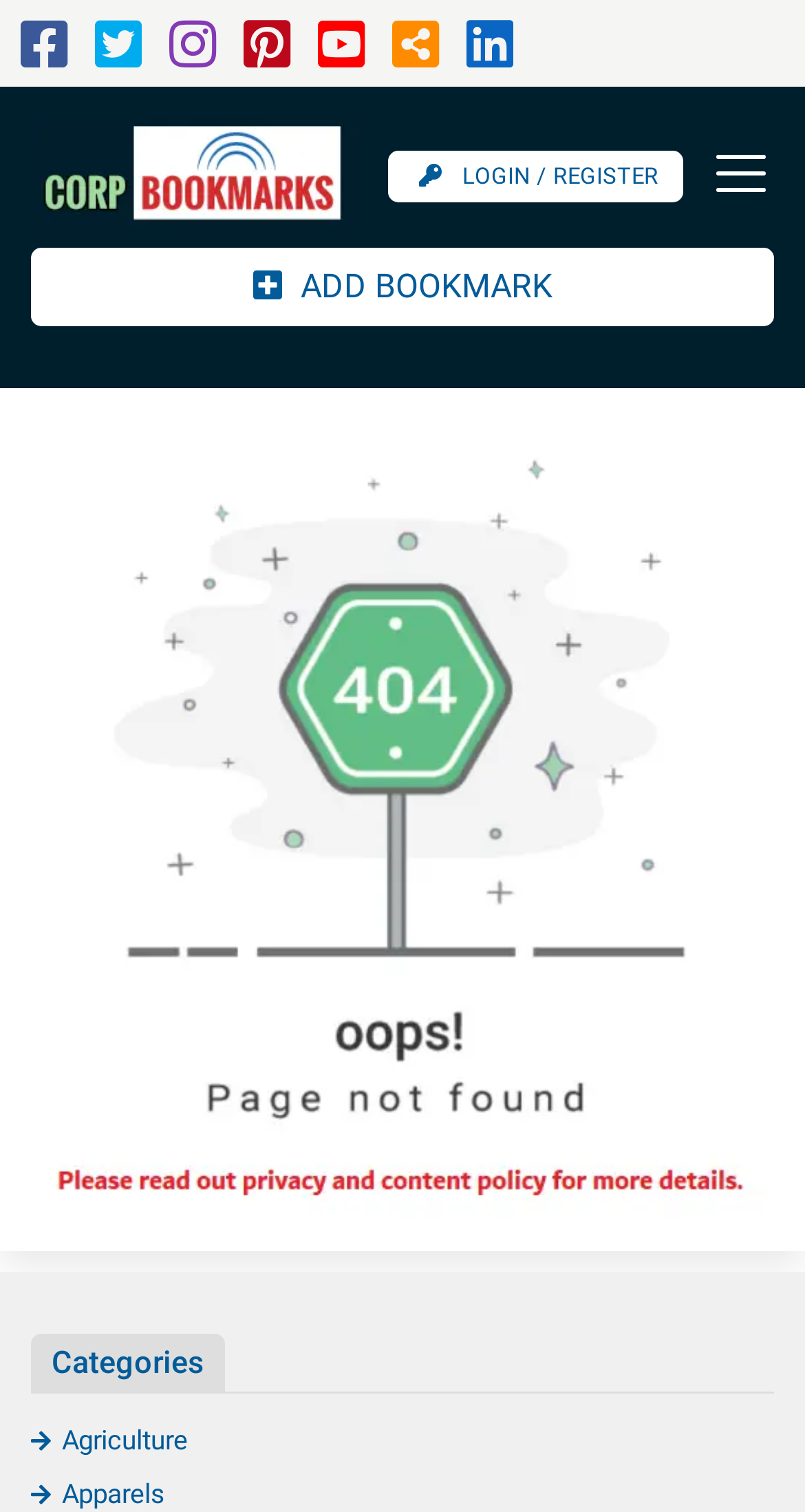What is the purpose of this website?
Using the image, answer in one word or phrase.

Promote online business